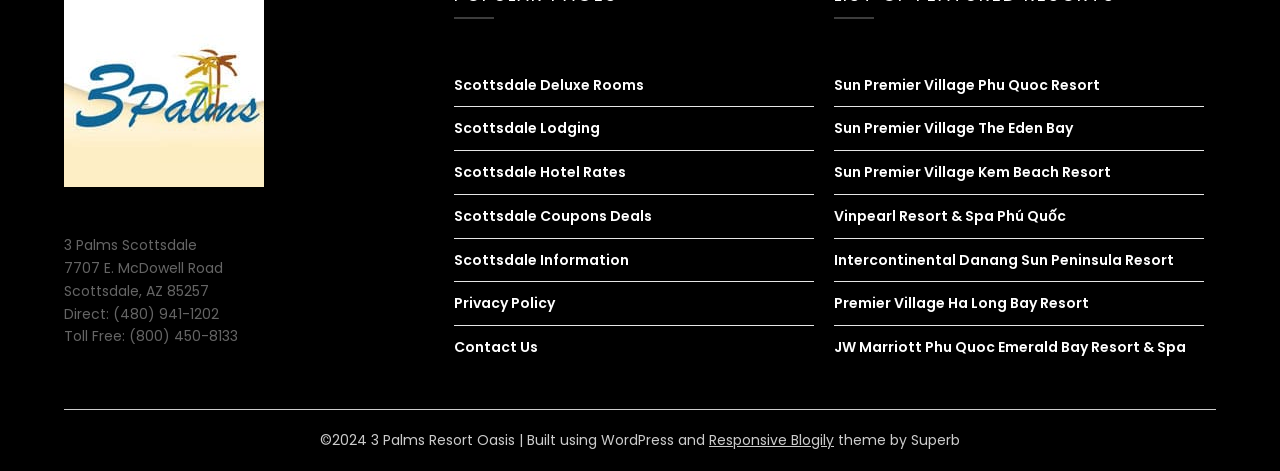Give a concise answer of one word or phrase to the question: 
What is the copyright year of the webpage?

2024